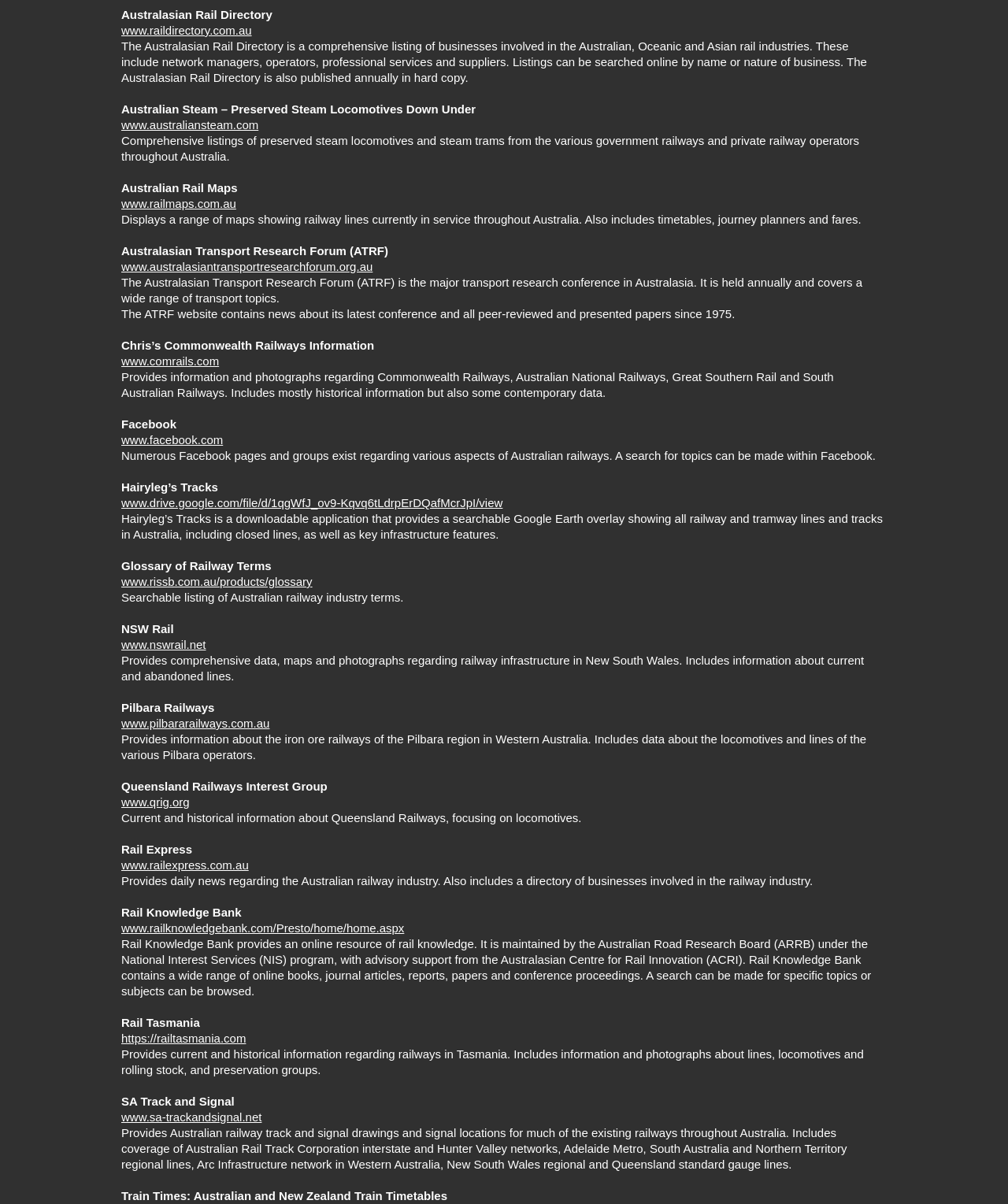Identify the bounding box coordinates of the HTML element based on this description: "www.qrig.org".

[0.12, 0.661, 0.188, 0.672]